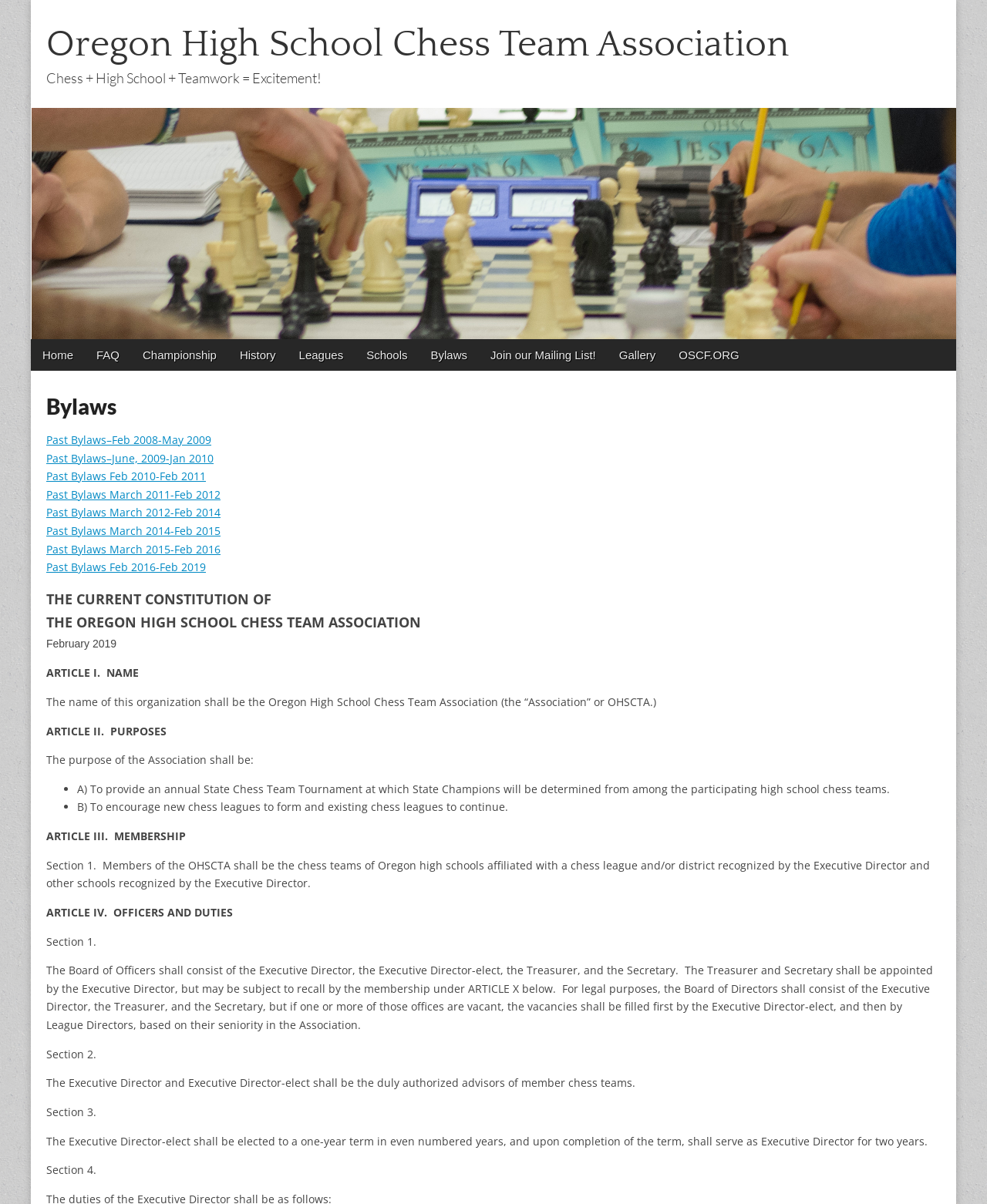Based on the image, please elaborate on the answer to the following question:
What is the title of the article that describes the membership of the OHSCTA?

The answer can be found in the static text 'ARTICLE III. MEMBERSHIP' which is a heading that describes the membership of the OHSCTA.